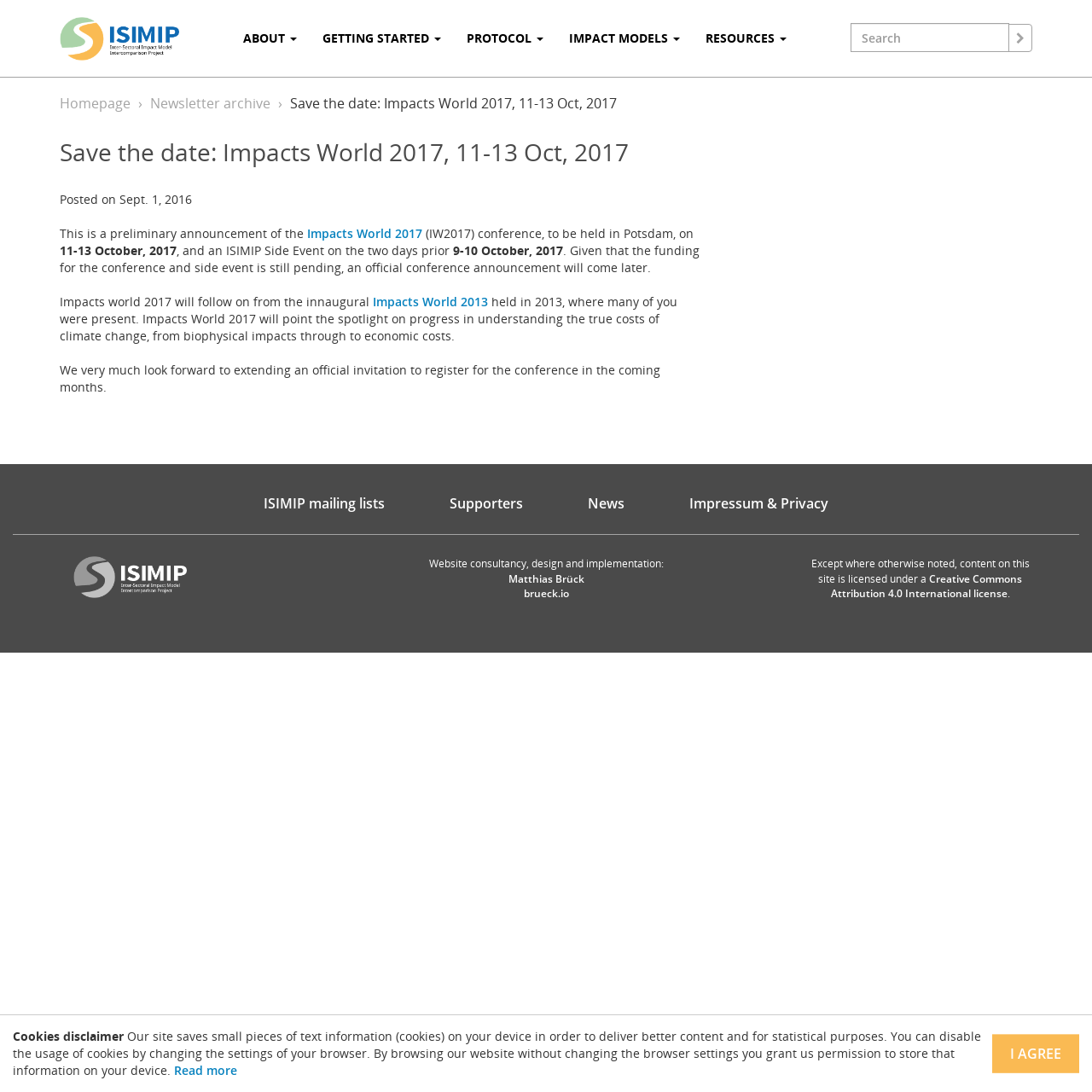Answer the question below with a single word or a brief phrase: 
What is the license under which the content on this site is licensed?

Creative Commons Attribution 4.0 International license